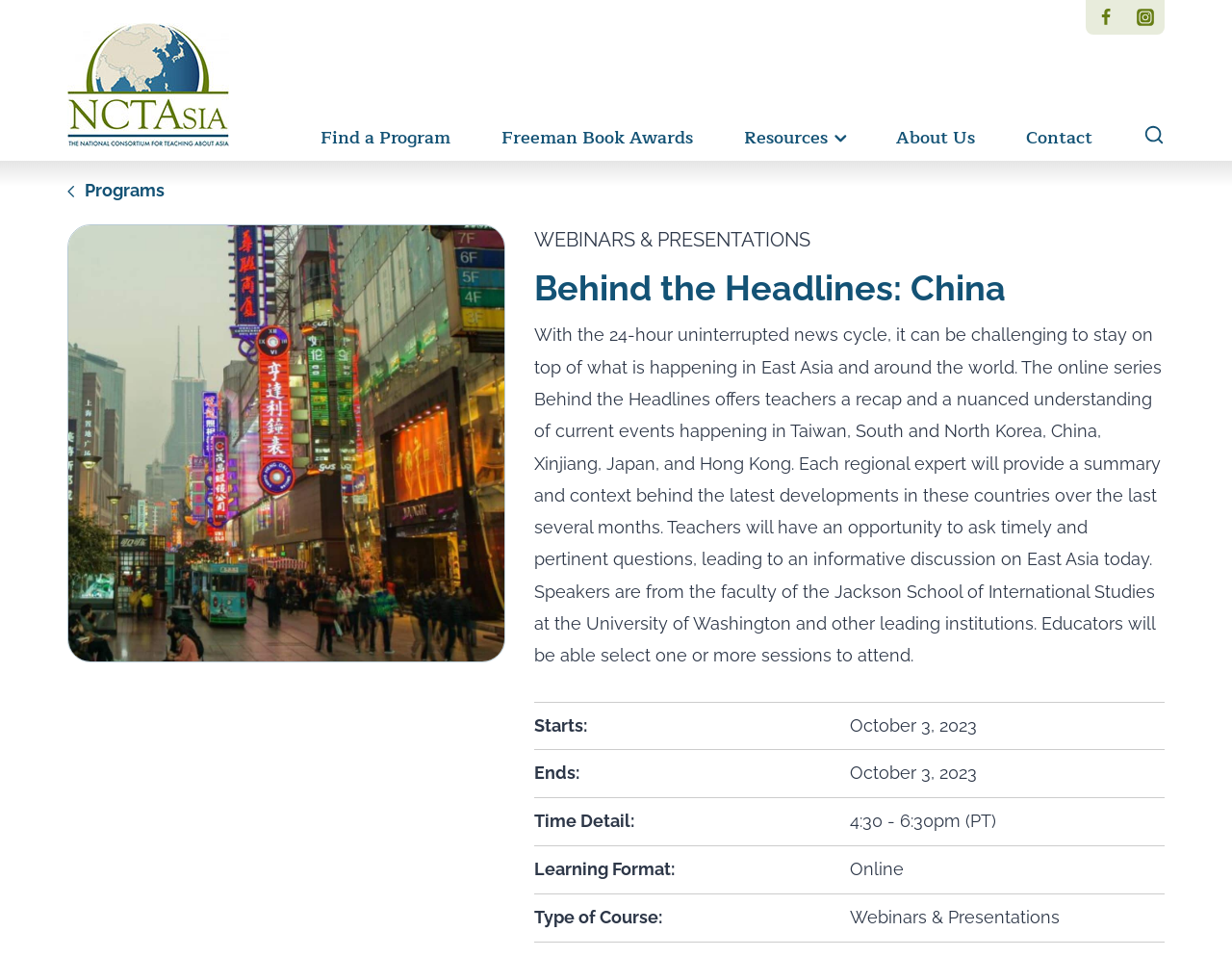What is the learning format of the course?
Give a comprehensive and detailed explanation for the question.

The question asks for the learning format of the course, which can be found in the StaticText element 'Online' on the webpage. The answer is 'Online'.